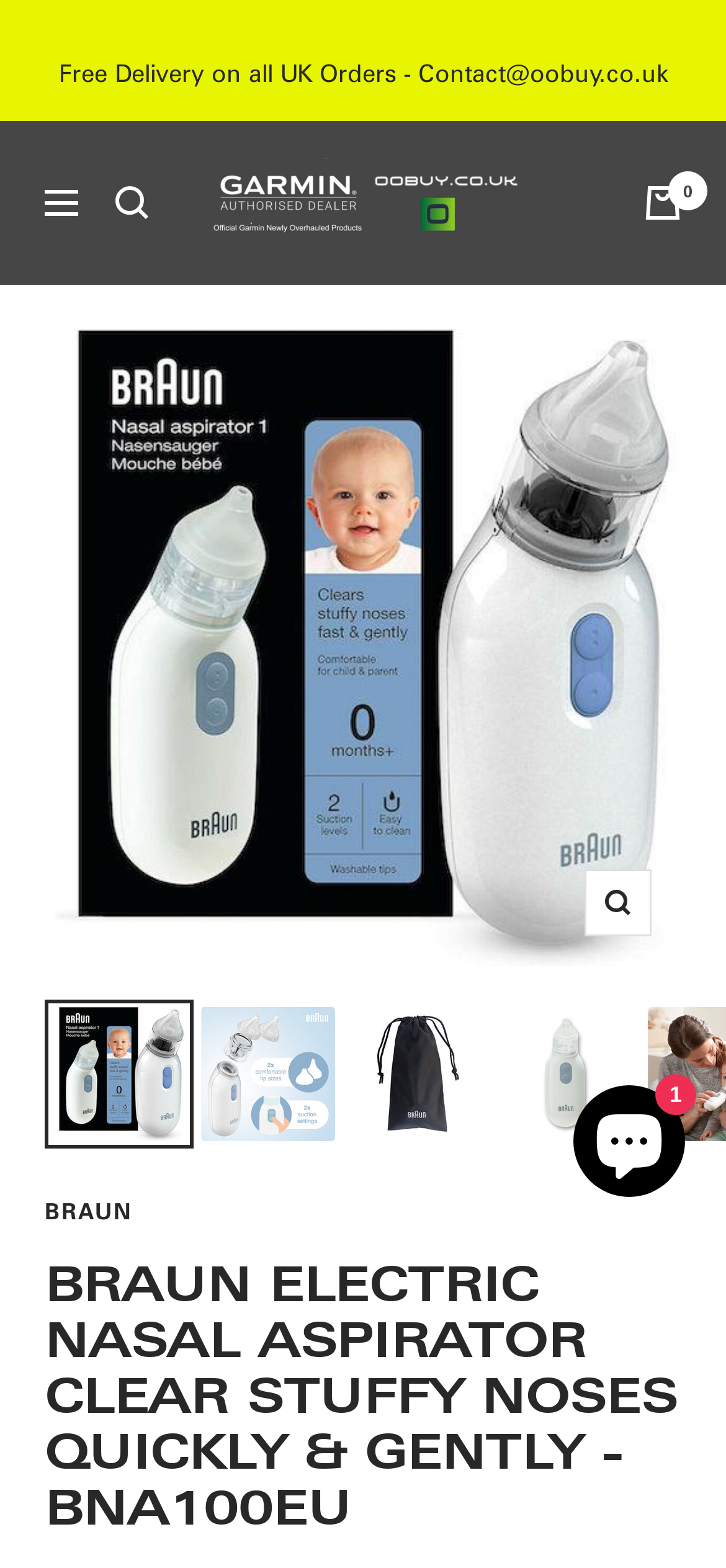Locate and provide the bounding box coordinates for the HTML element that matches this description: "Navigation".

[0.062, 0.121, 0.108, 0.138]